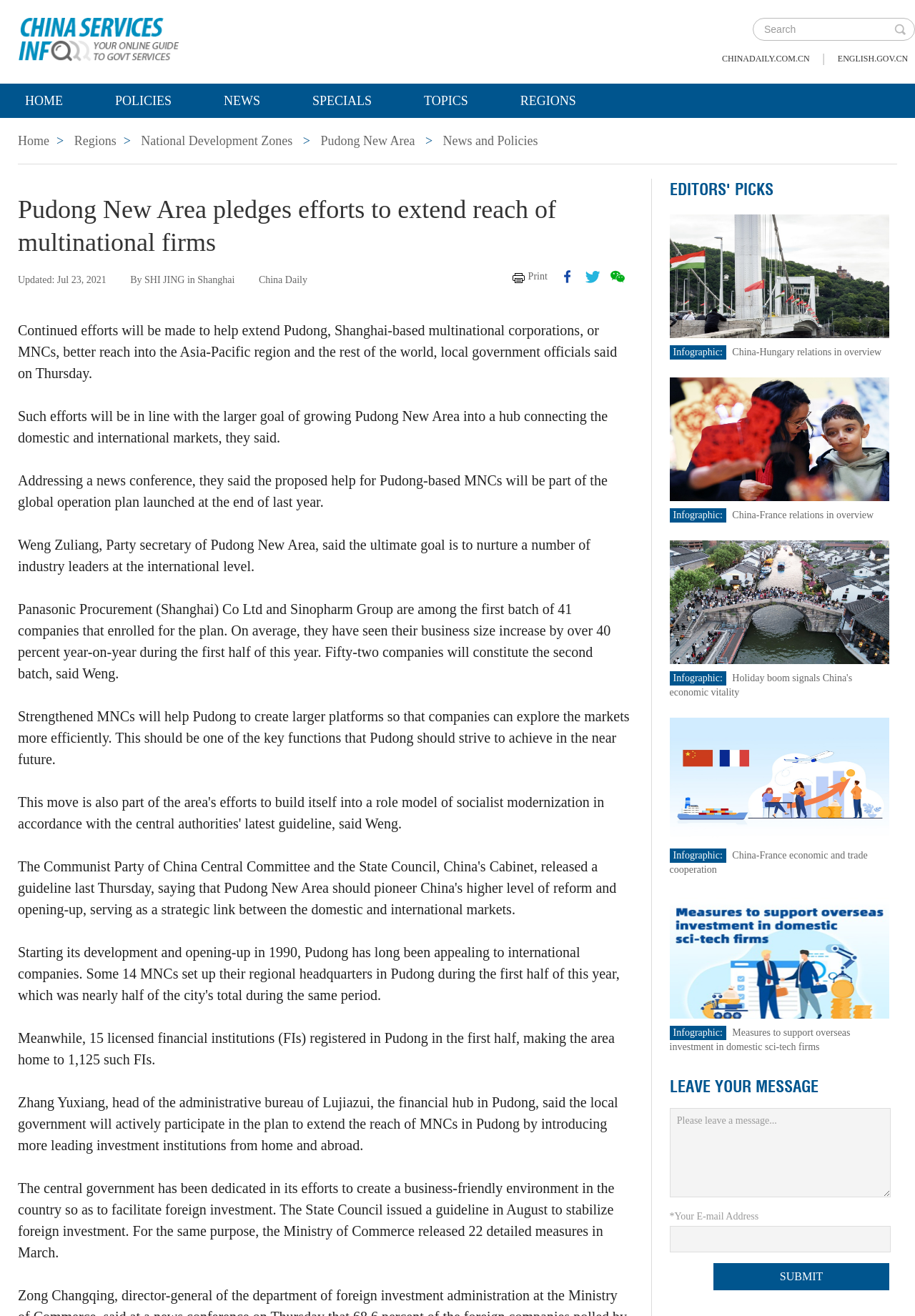Please determine the bounding box coordinates of the area that needs to be clicked to complete this task: 'Leave a message'. The coordinates must be four float numbers between 0 and 1, formatted as [left, top, right, bottom].

[0.732, 0.842, 0.973, 0.91]